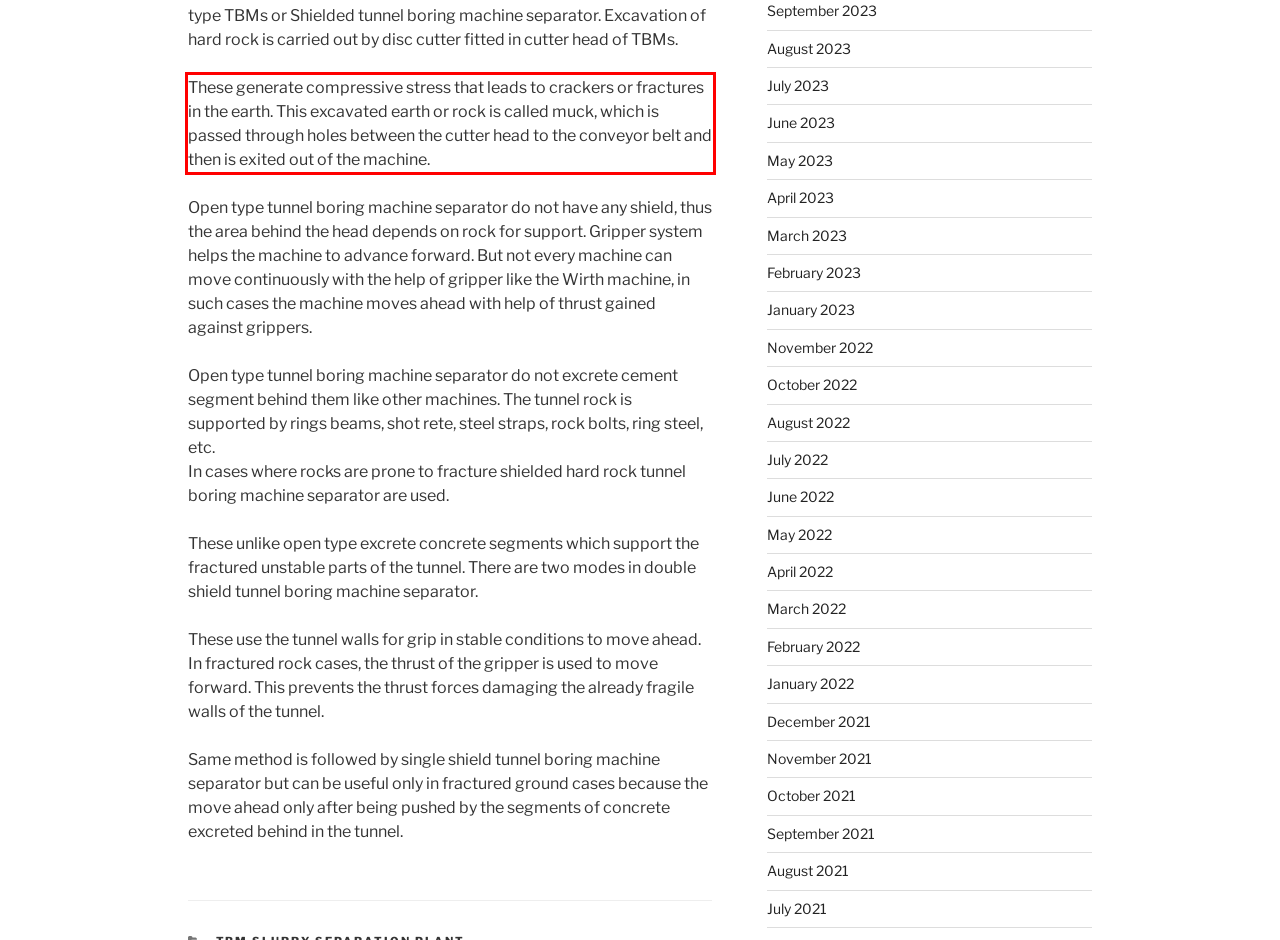You have a screenshot of a webpage with a UI element highlighted by a red bounding box. Use OCR to obtain the text within this highlighted area.

These generate compressive stress that leads to crackers or fractures in the earth. This excavated earth or rock is called muck, which is passed through holes between the cutter head to the conveyor belt and then is exited out of the machine.